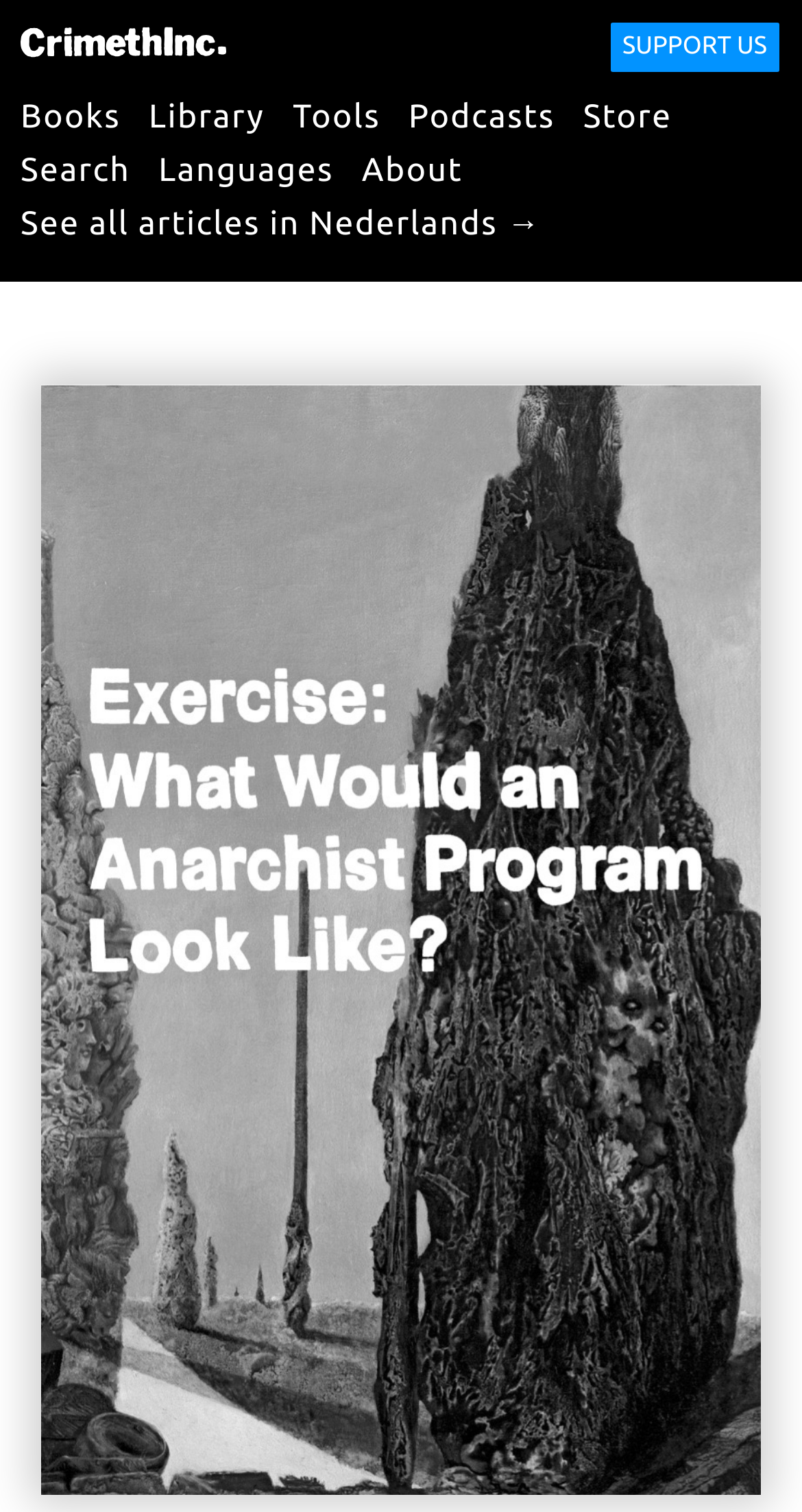How many main navigation links are there?
Please give a detailed answer to the question using the information shown in the image.

There are six main navigation links on the webpage, which are 'Books', 'Library', 'Tools', 'Podcasts', 'Store', and 'Search'. These links are located horizontally across the top of the webpage.